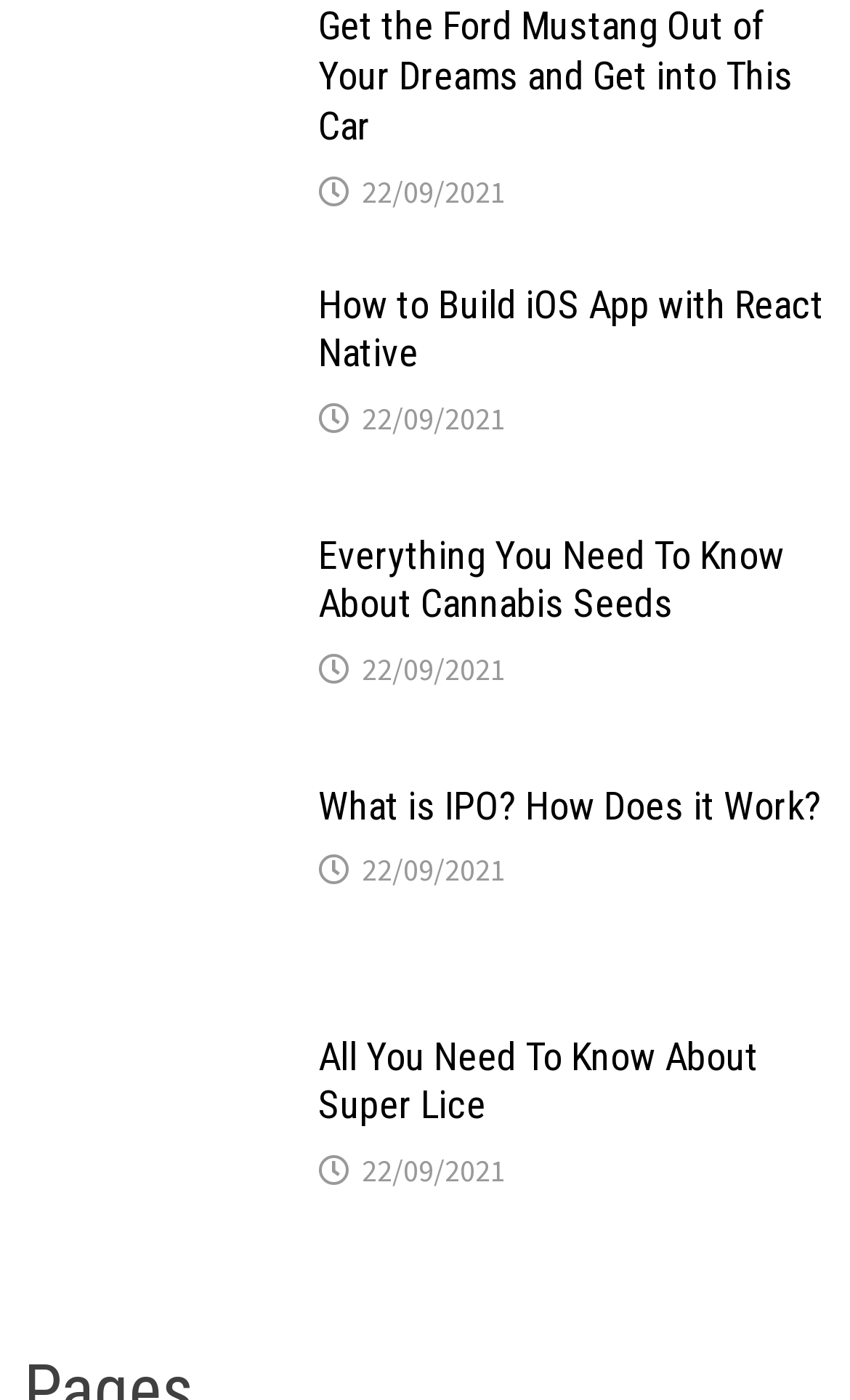From the details in the image, provide a thorough response to the question: What is the topic of the last article?

The last article's heading is 'All You Need To Know About Super Lice', which suggests that the topic of the article is Super Lice.